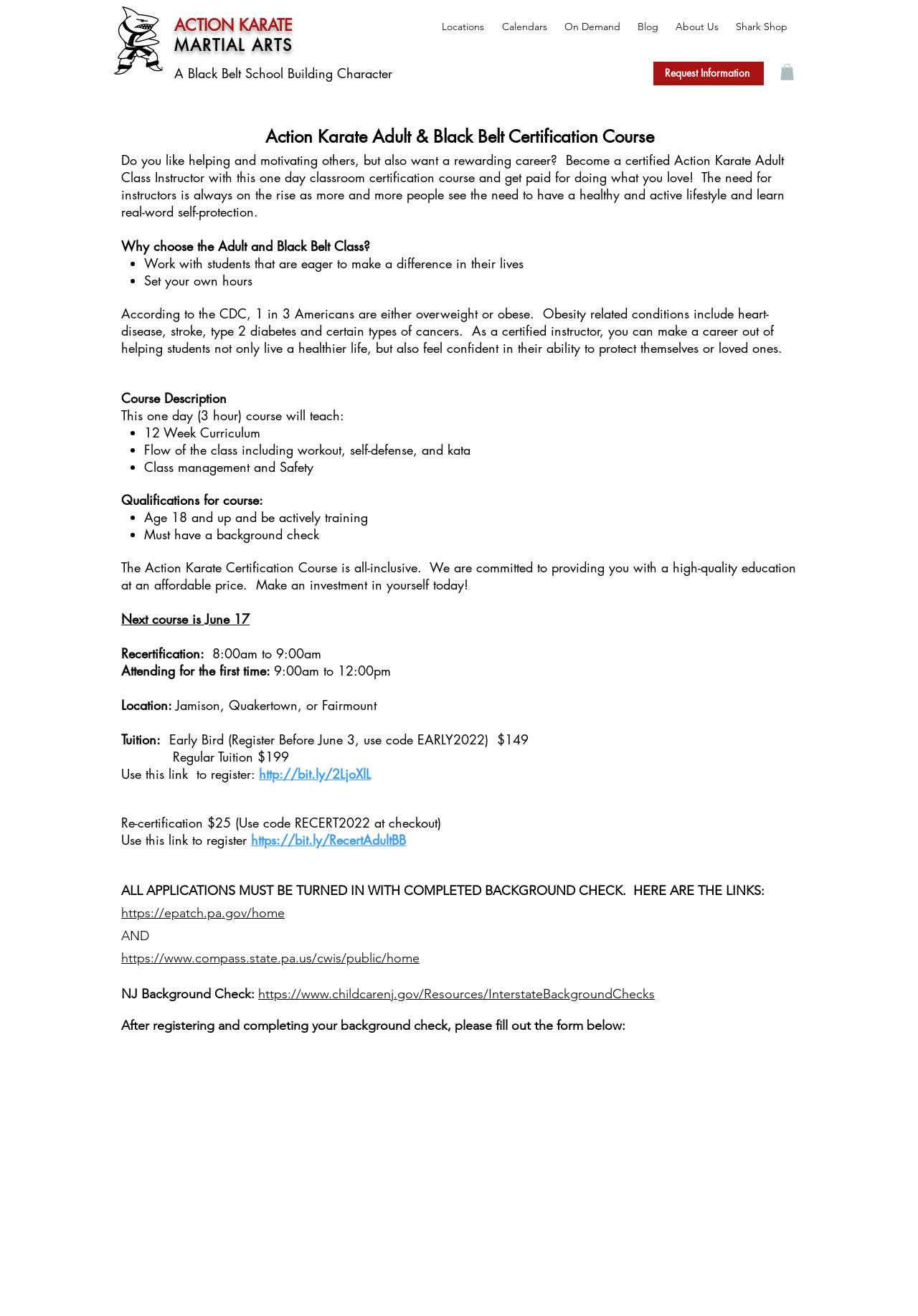Please provide a one-word or phrase answer to the question: 
What is required for course qualification?

Age 18 and up, actively training, and background check